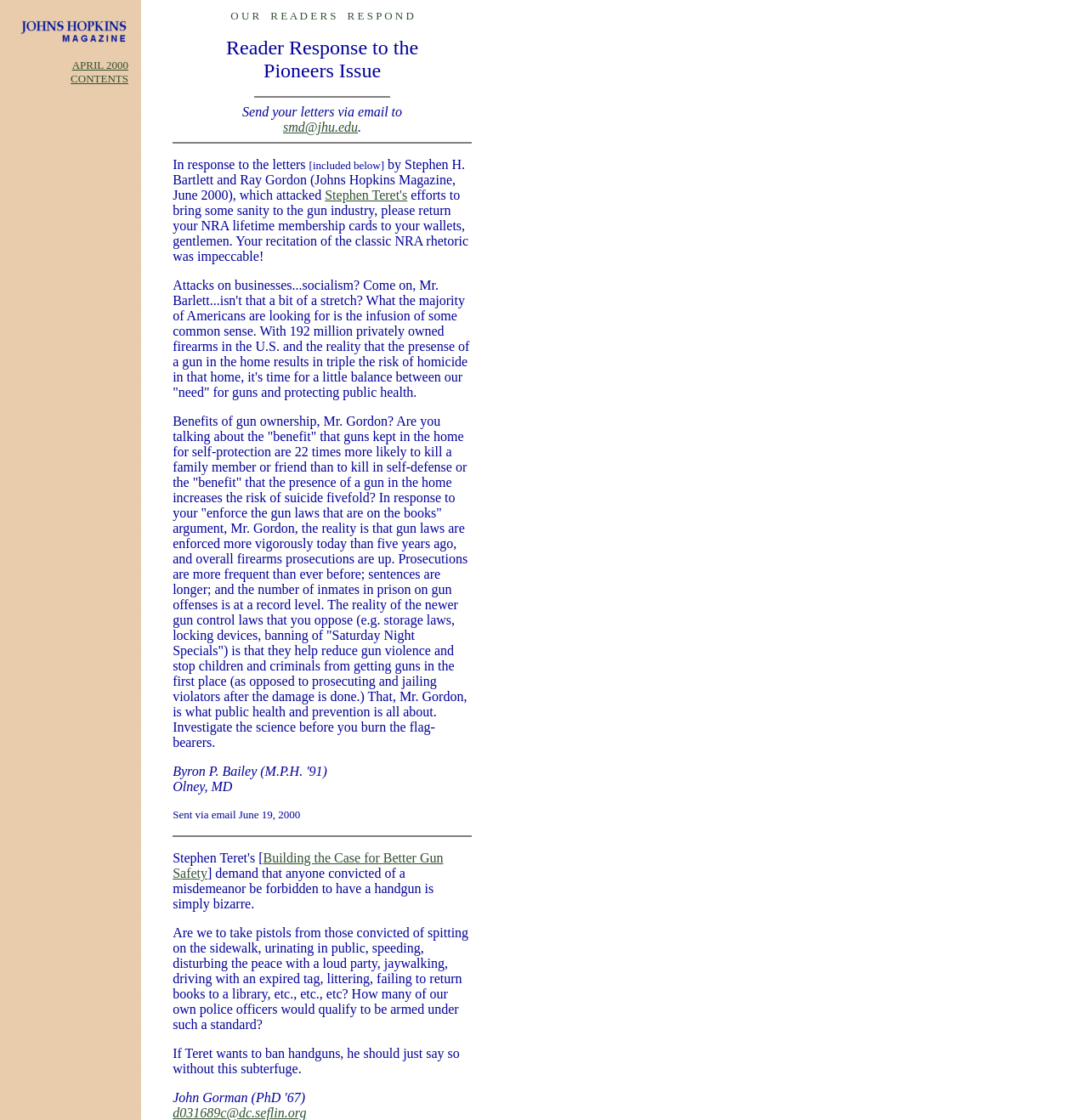Answer the question with a single word or phrase: 
What is the topic of the letters?

Gun control